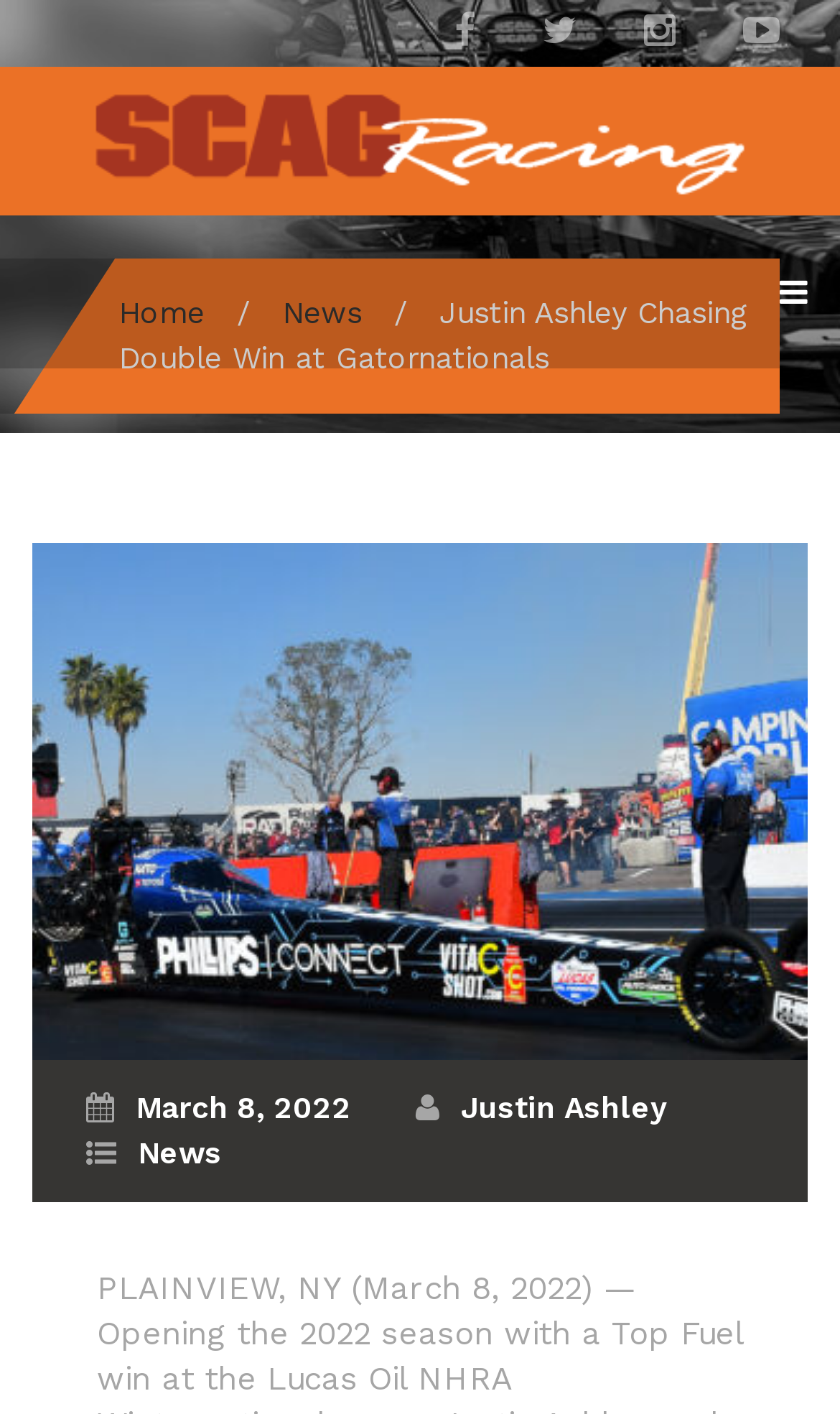Who is the author of the news article? Please answer the question using a single word or phrase based on the image.

Justin Ashley